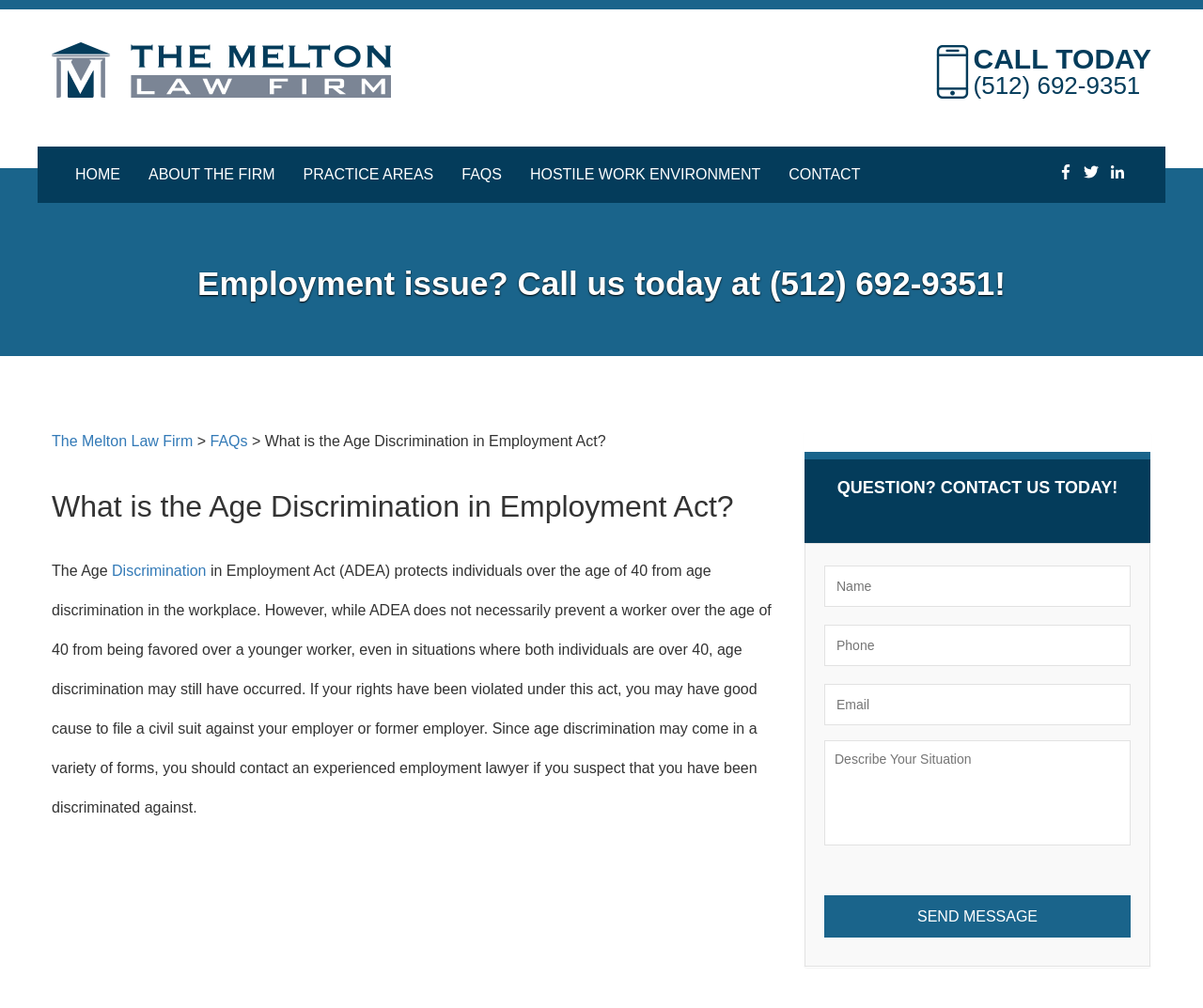Predict the bounding box of the UI element based on the description: "name="input_4" placeholder="Describe Your Situation"". The coordinates should be four float numbers between 0 and 1, formatted as [left, top, right, bottom].

[0.685, 0.734, 0.94, 0.838]